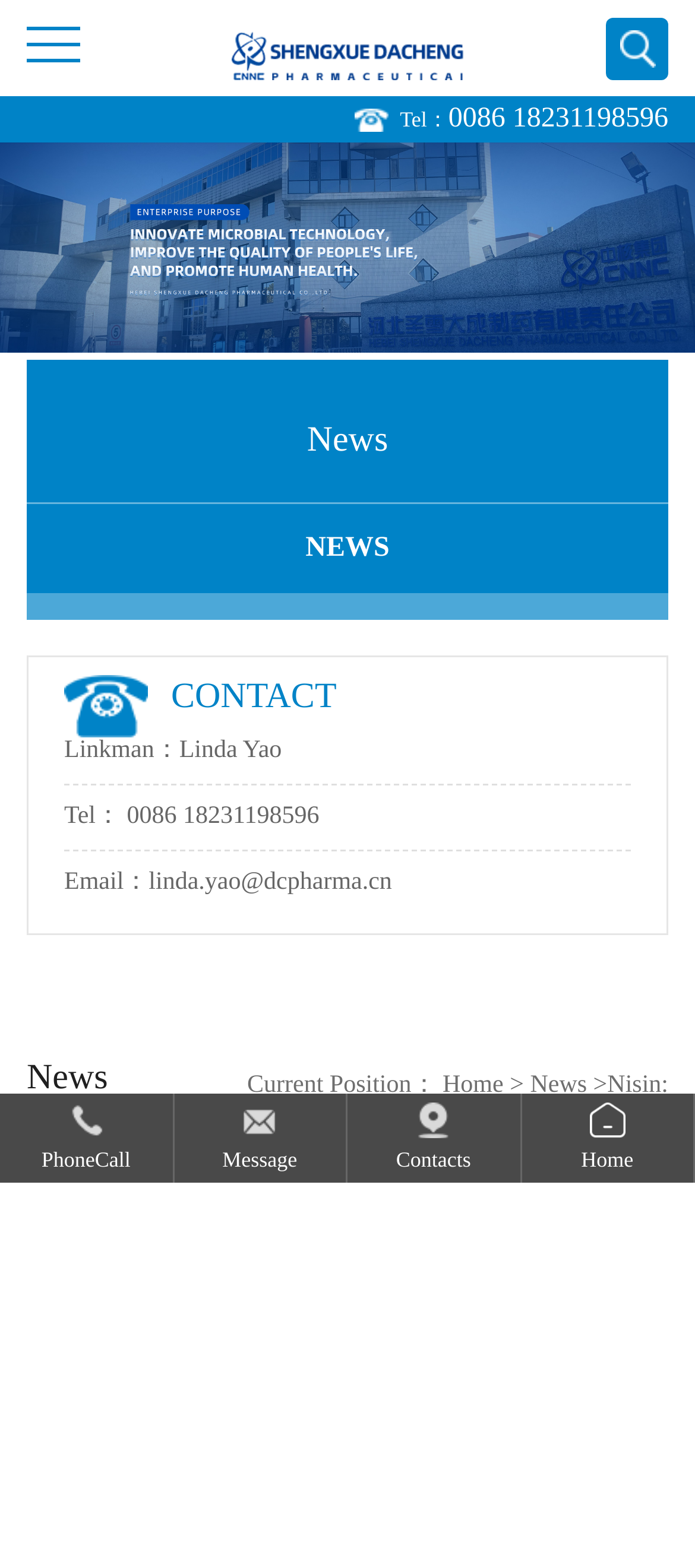Locate the bounding box coordinates of the item that should be clicked to fulfill the instruction: "Click Home".

[0.0, 0.058, 0.179, 0.115]